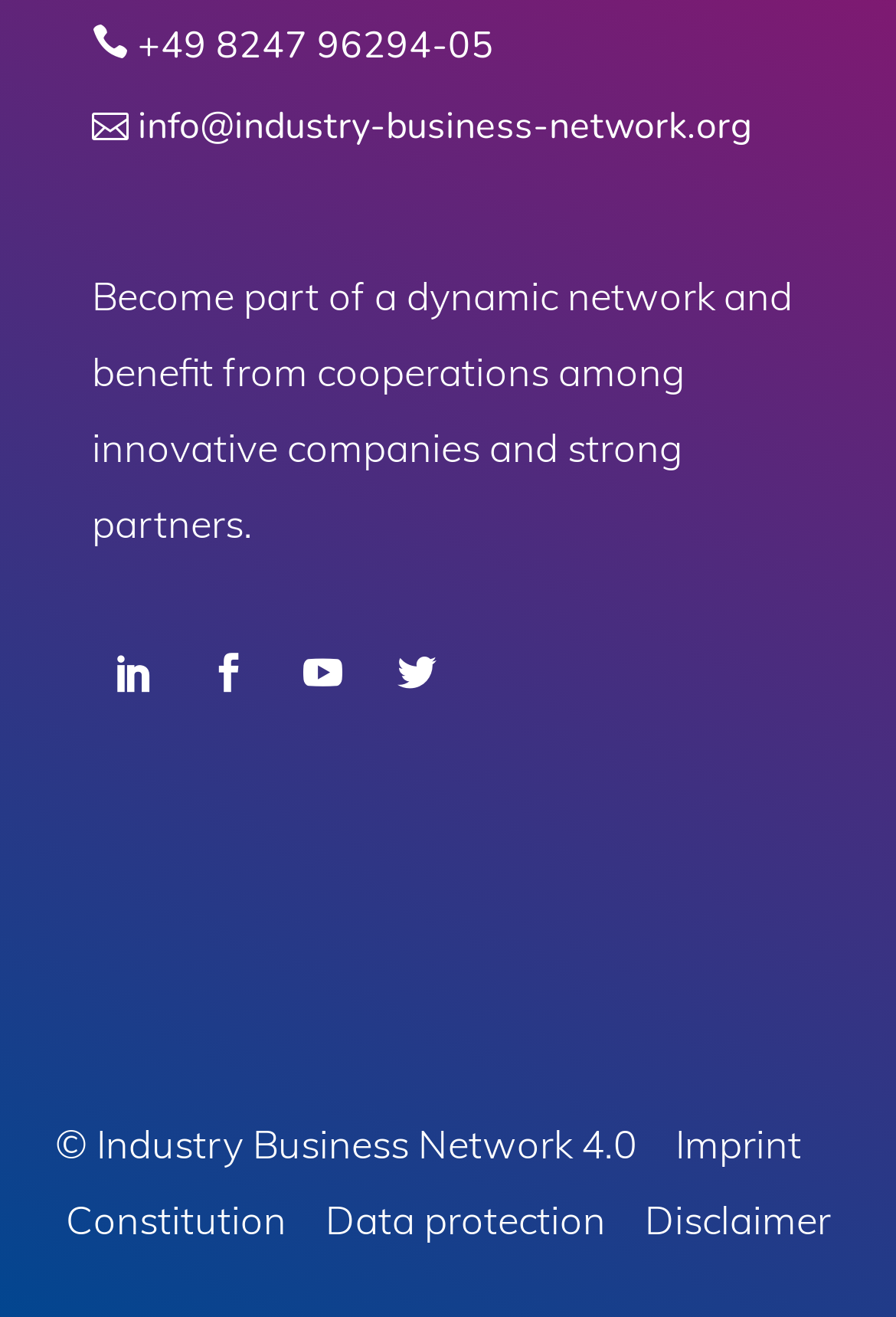Identify the bounding box coordinates for the UI element described as: "Imprint".

[0.754, 0.851, 0.895, 0.887]